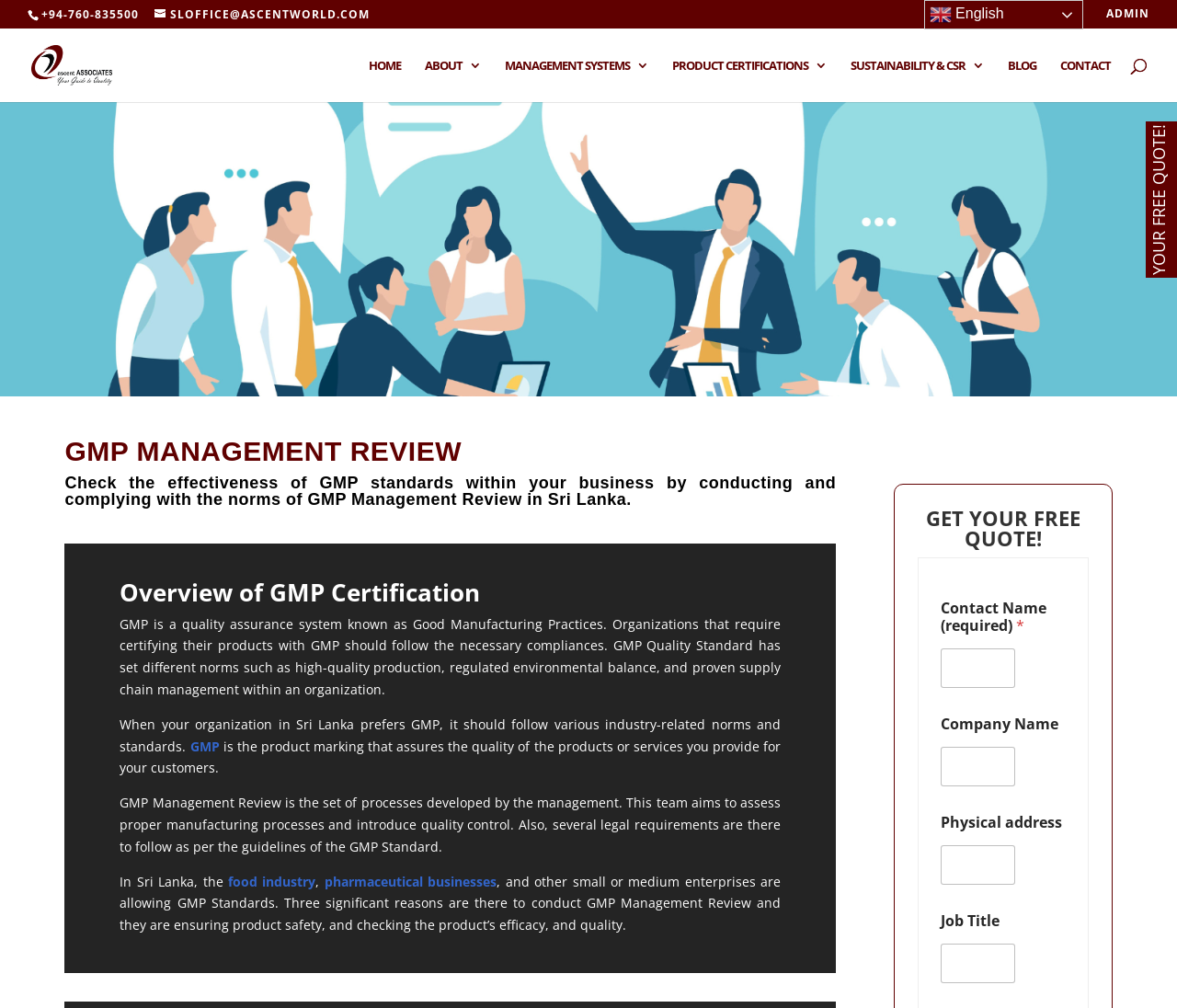Please find and report the primary heading text from the webpage.

GMP MANAGEMENT REVIEW